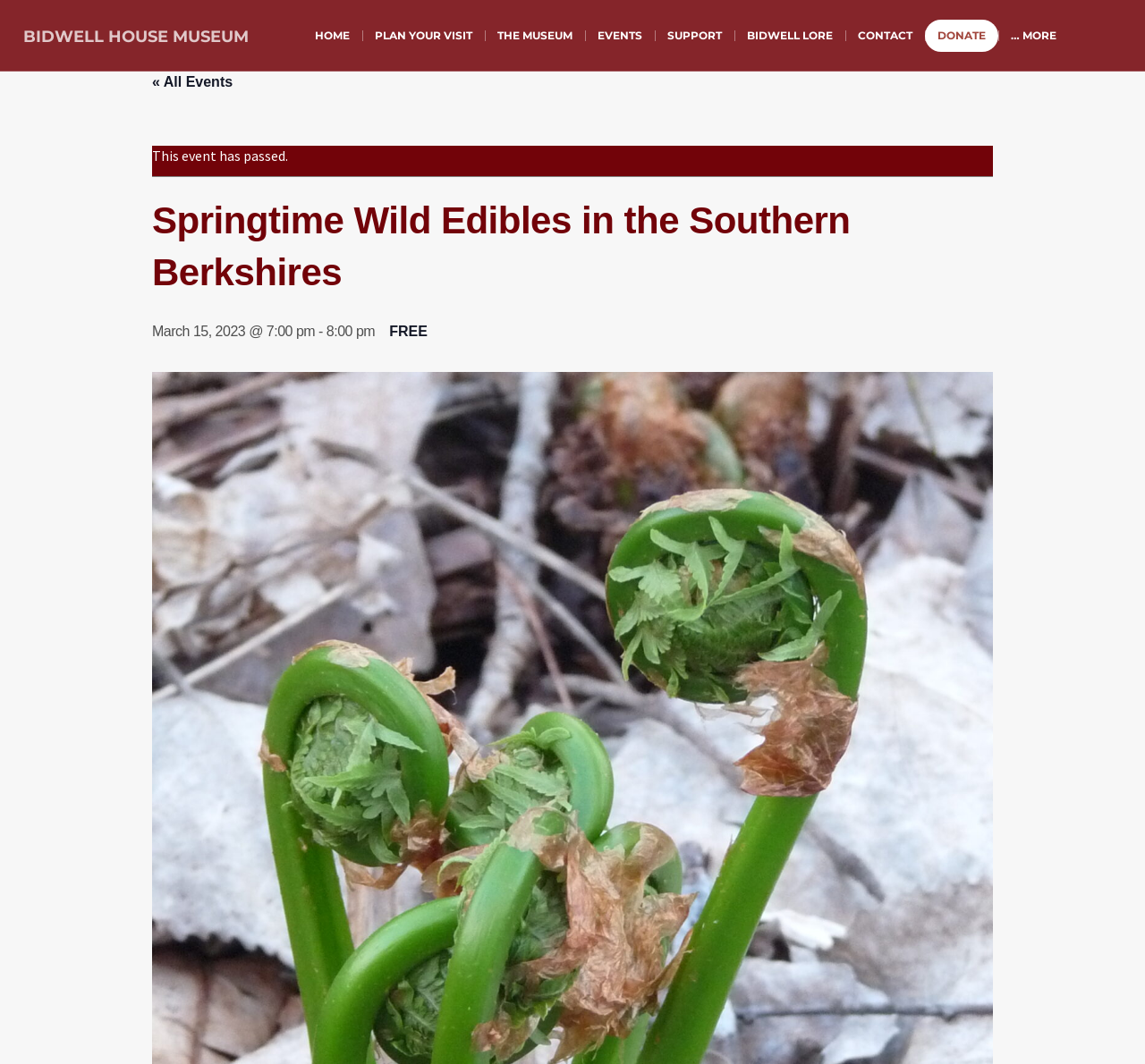Kindly determine the bounding box coordinates for the clickable area to achieve the given instruction: "donate to the museum".

[0.807, 0.0, 0.871, 0.066]